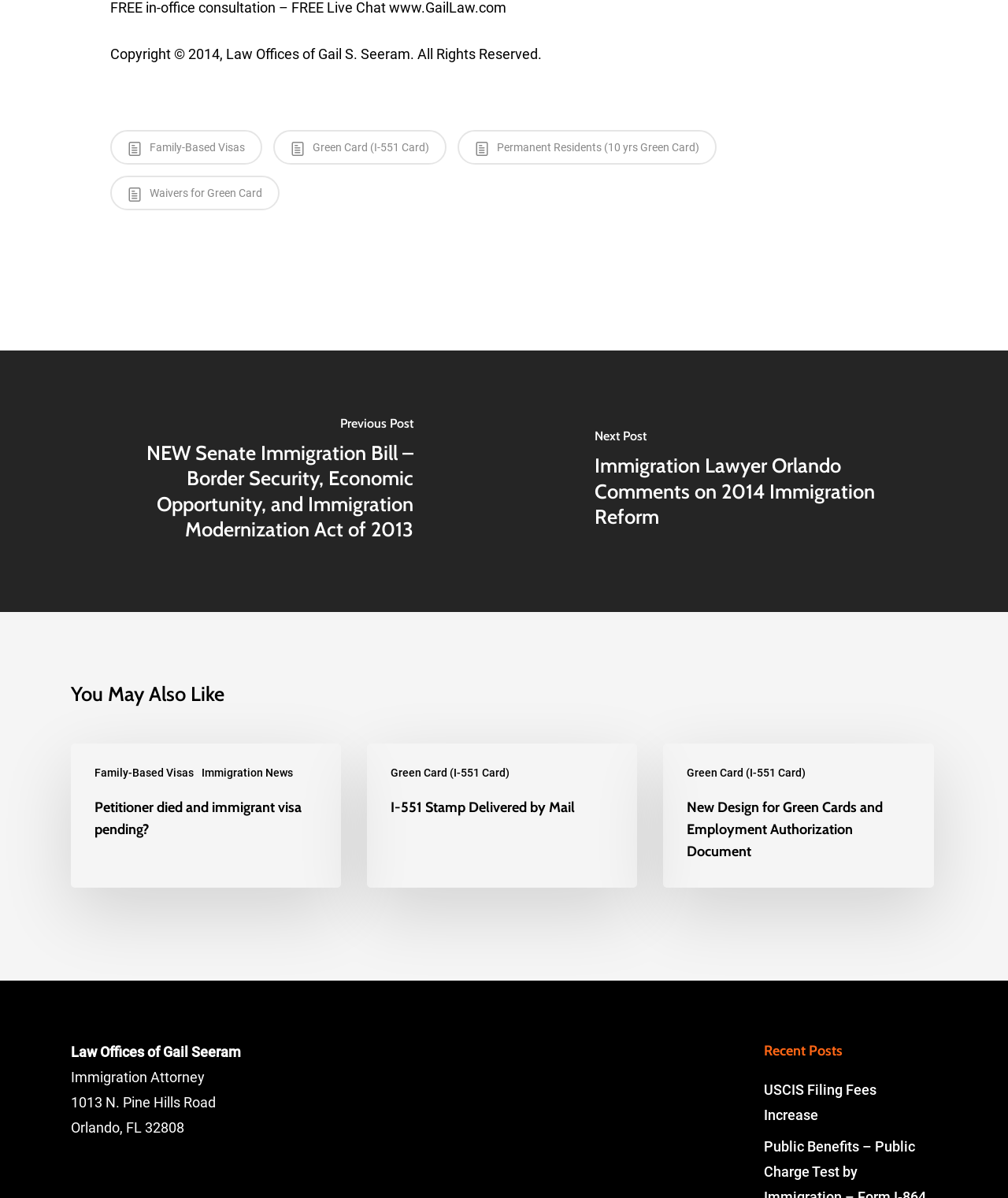Please locate the bounding box coordinates of the element that should be clicked to complete the given instruction: "Learn about Green Card (I-551 Card)".

[0.271, 0.108, 0.443, 0.137]